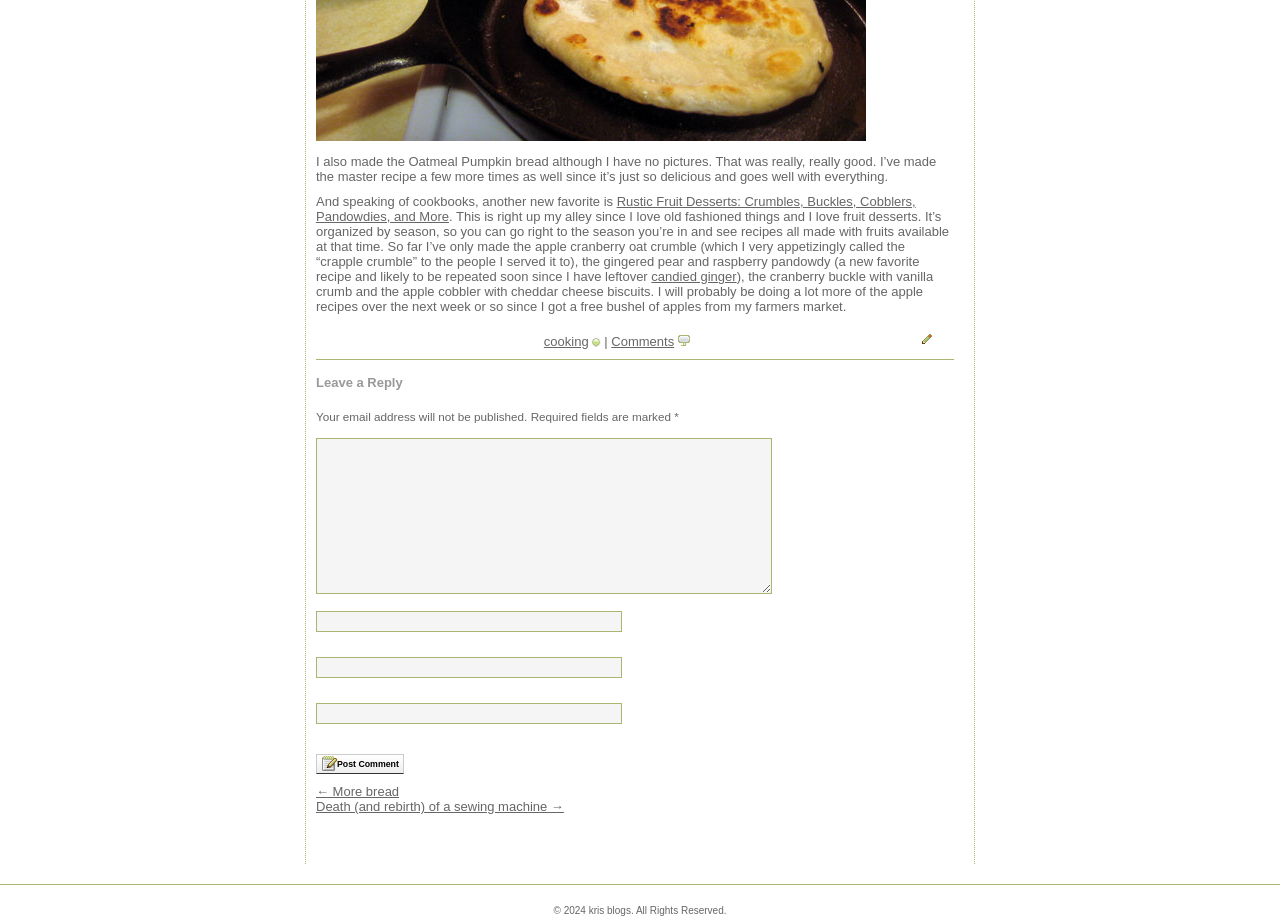What is the link below the 'Leave a Reply' section?
Please provide a comprehensive answer based on the information in the image.

The link '← More bread' is located below the 'Leave a Reply' section, which suggests that it might be a related blog post or a previous article about bread.